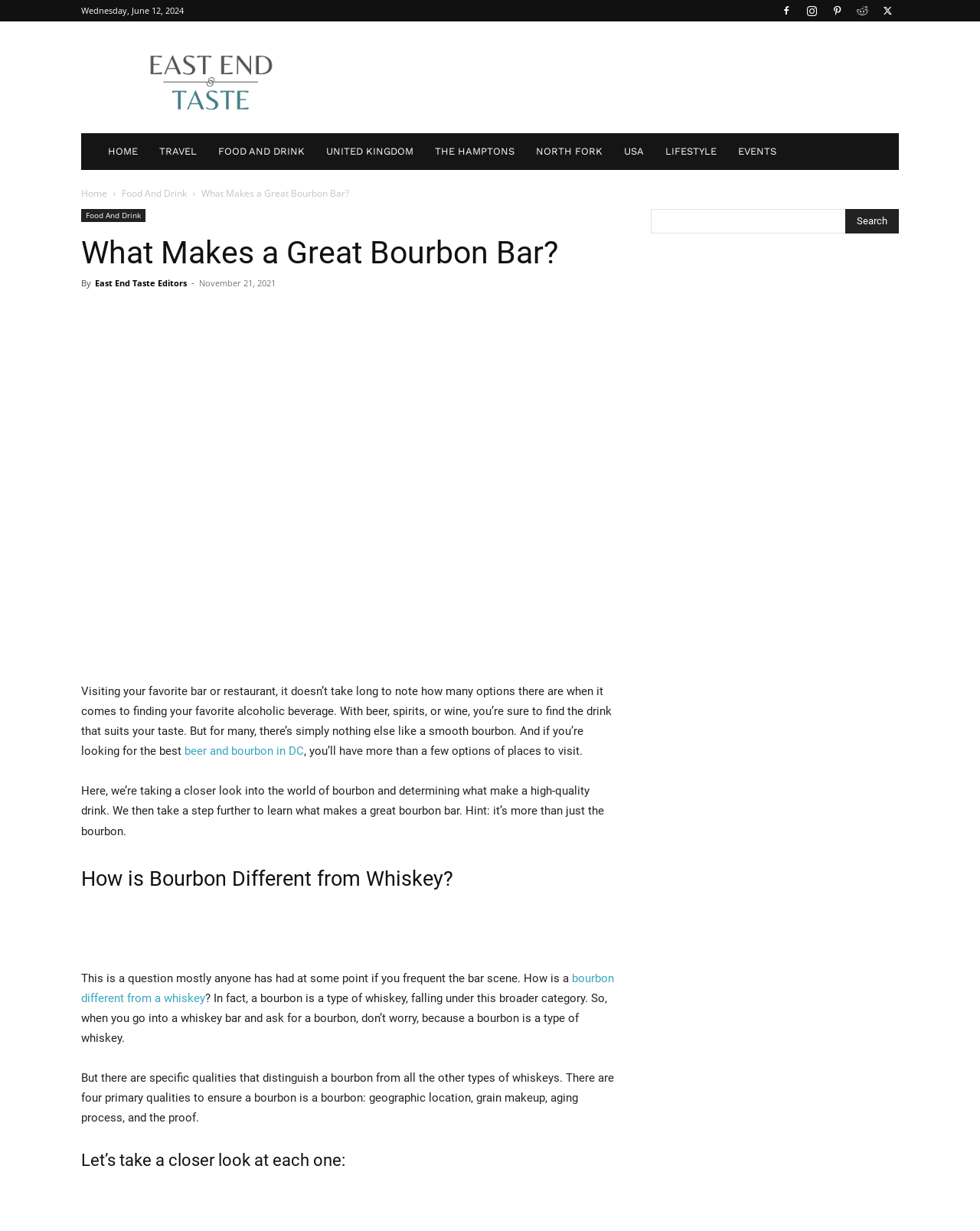Write an extensive caption that covers every aspect of the webpage.

This webpage is about "What Makes a Great Bourbon Bar?" from East End Taste Magazine. At the top left, there is a date "Wednesday, June 12, 2024" and a logo of East End Taste Magazine. On the top right, there are several social media links represented by icons. Below the logo, there is a navigation menu with links to different sections of the website, including "HOME", "TRAVEL", "FOOD AND DRINK", and more.

The main content of the webpage starts with a heading "What Makes a Great Bourbon Bar?" followed by a subheading "By East End Taste Editors" and a date "November 21, 2021". Below the heading, there is a large image of "bourbon on rock by the fire roaring".

The article begins by discussing the variety of drink options available at bars and restaurants, and how bourbon stands out as a popular choice. It then introduces the topic of what makes a high-quality bourbon drink and a great bourbon bar. The article is divided into sections, with headings such as "How is Bourbon Different from Whiskey?" and more.

On the right side of the webpage, there is a search bar with a textbox and a "Search" button. Below the search bar, there are some additional elements, but they do not contain any text or images.

Overall, the webpage is focused on providing information and insights about bourbon and what makes a great bourbon bar, with a clear and organized layout and several images to support the content.